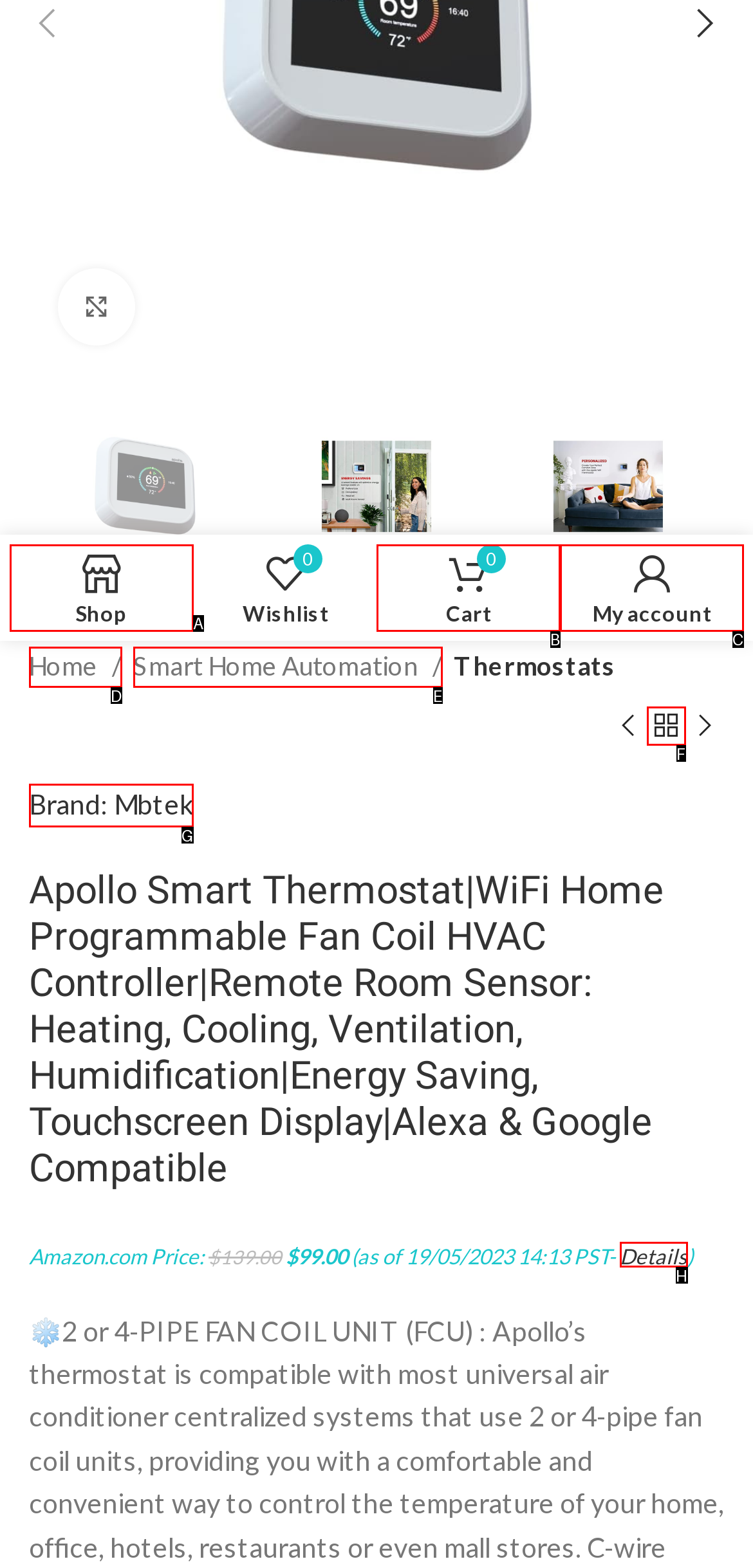Given the description: Brand: Mbtek, identify the matching HTML element. Provide the letter of the correct option.

G